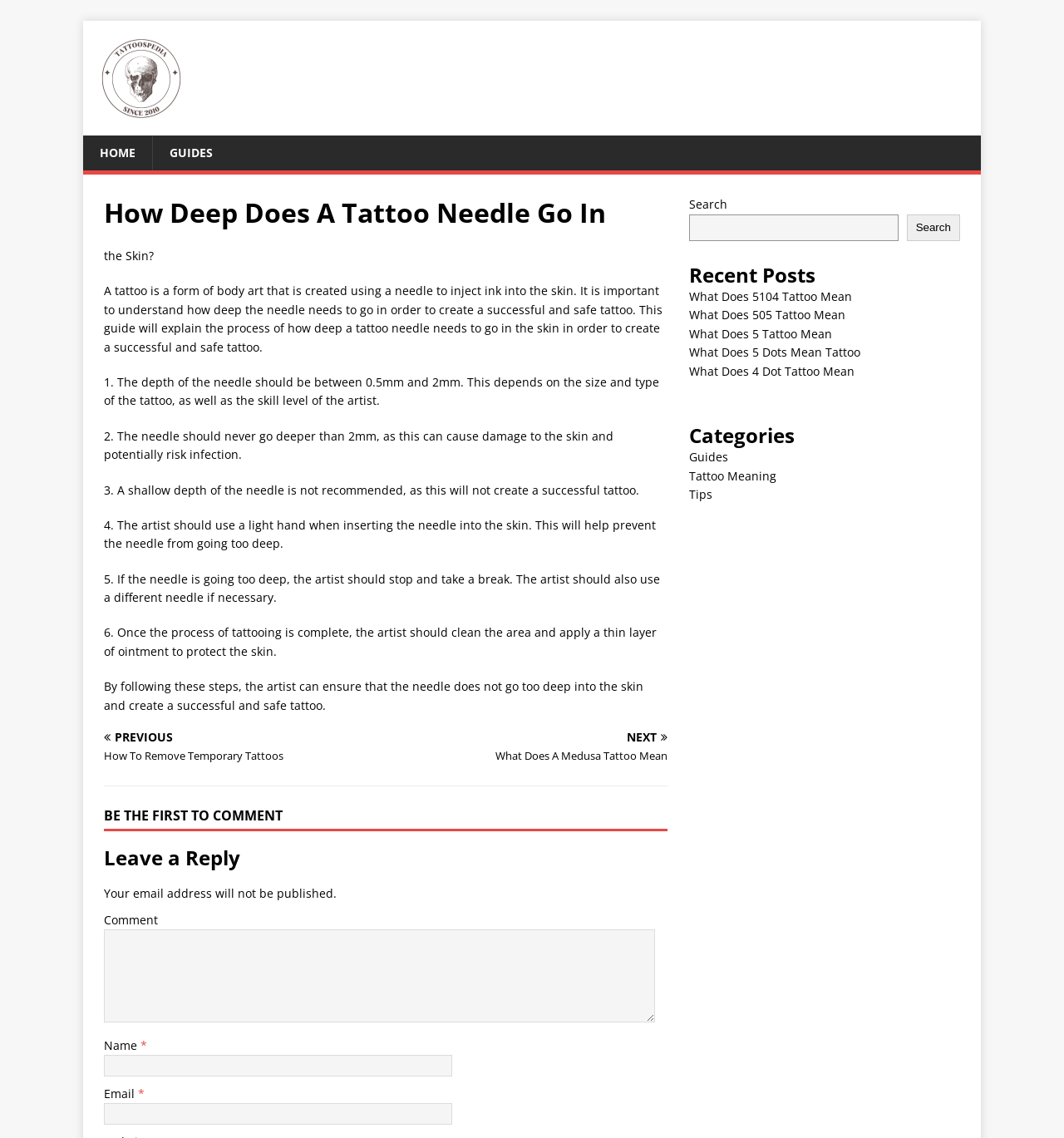Find the bounding box coordinates of the area to click in order to follow the instruction: "Search for a topic".

[0.647, 0.188, 0.844, 0.212]